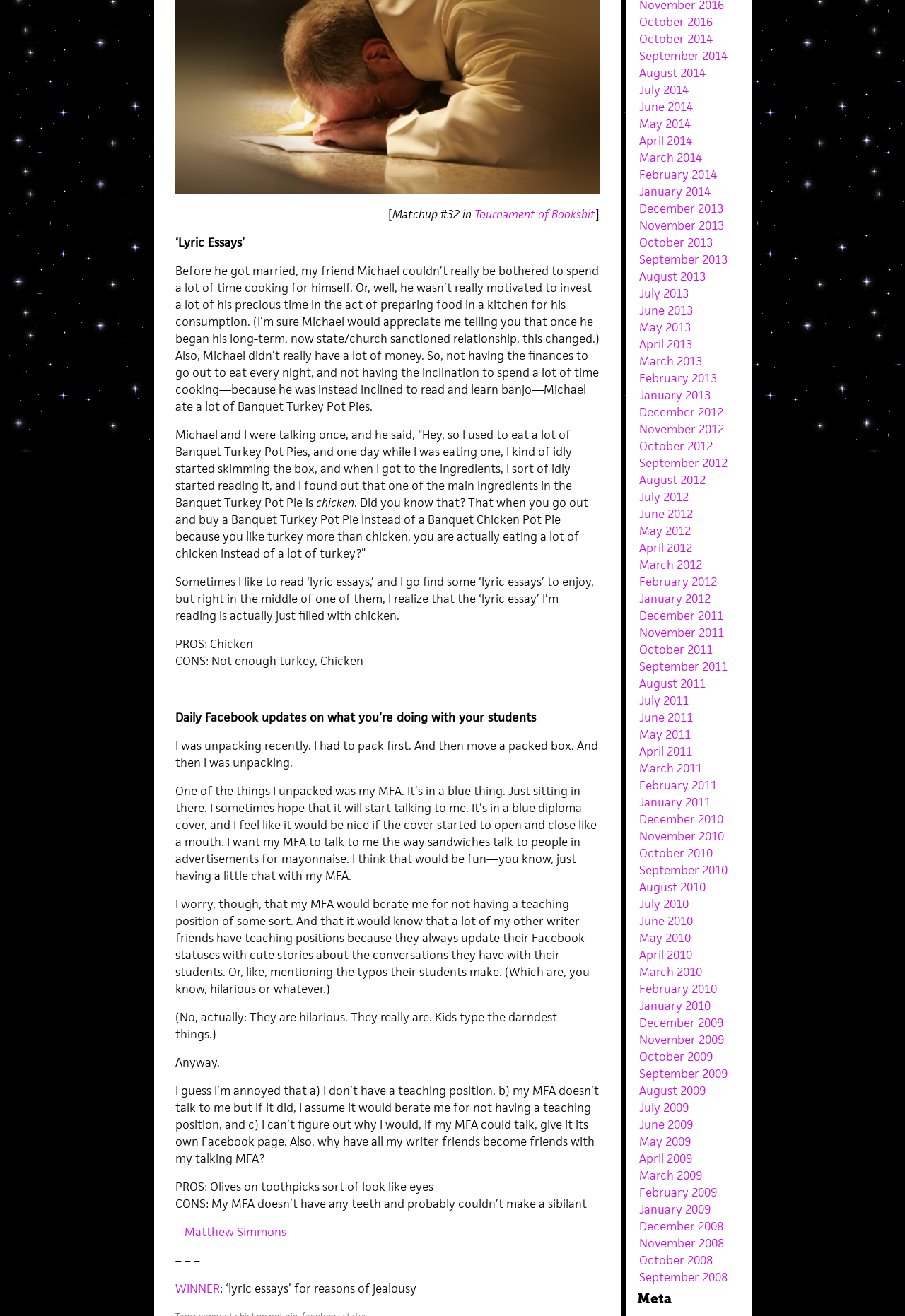Determine the bounding box for the UI element that matches this description: "Tournament of Bookshit".

[0.524, 0.157, 0.657, 0.169]